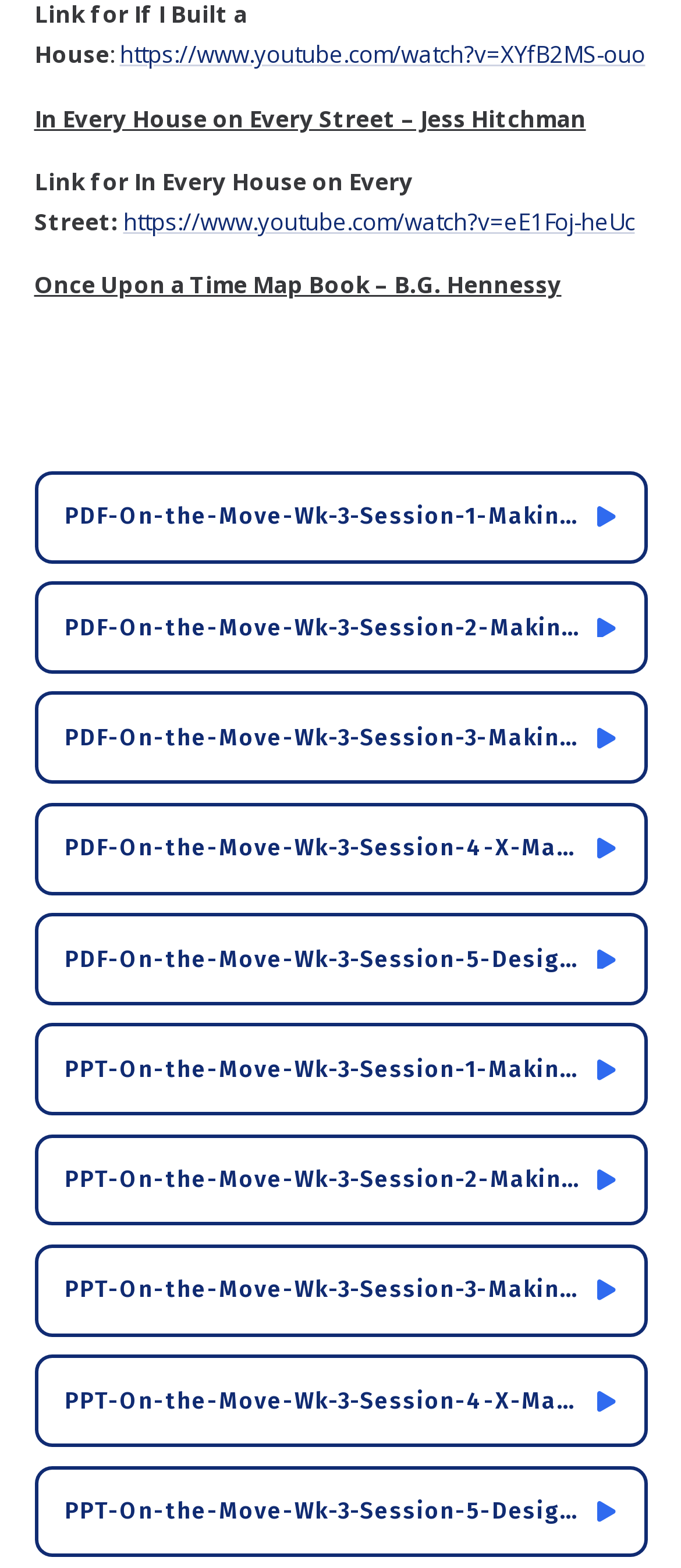Locate the bounding box coordinates of the item that should be clicked to fulfill the instruction: "Click the link to In Every House on Every Street video".

[0.181, 0.131, 0.932, 0.152]